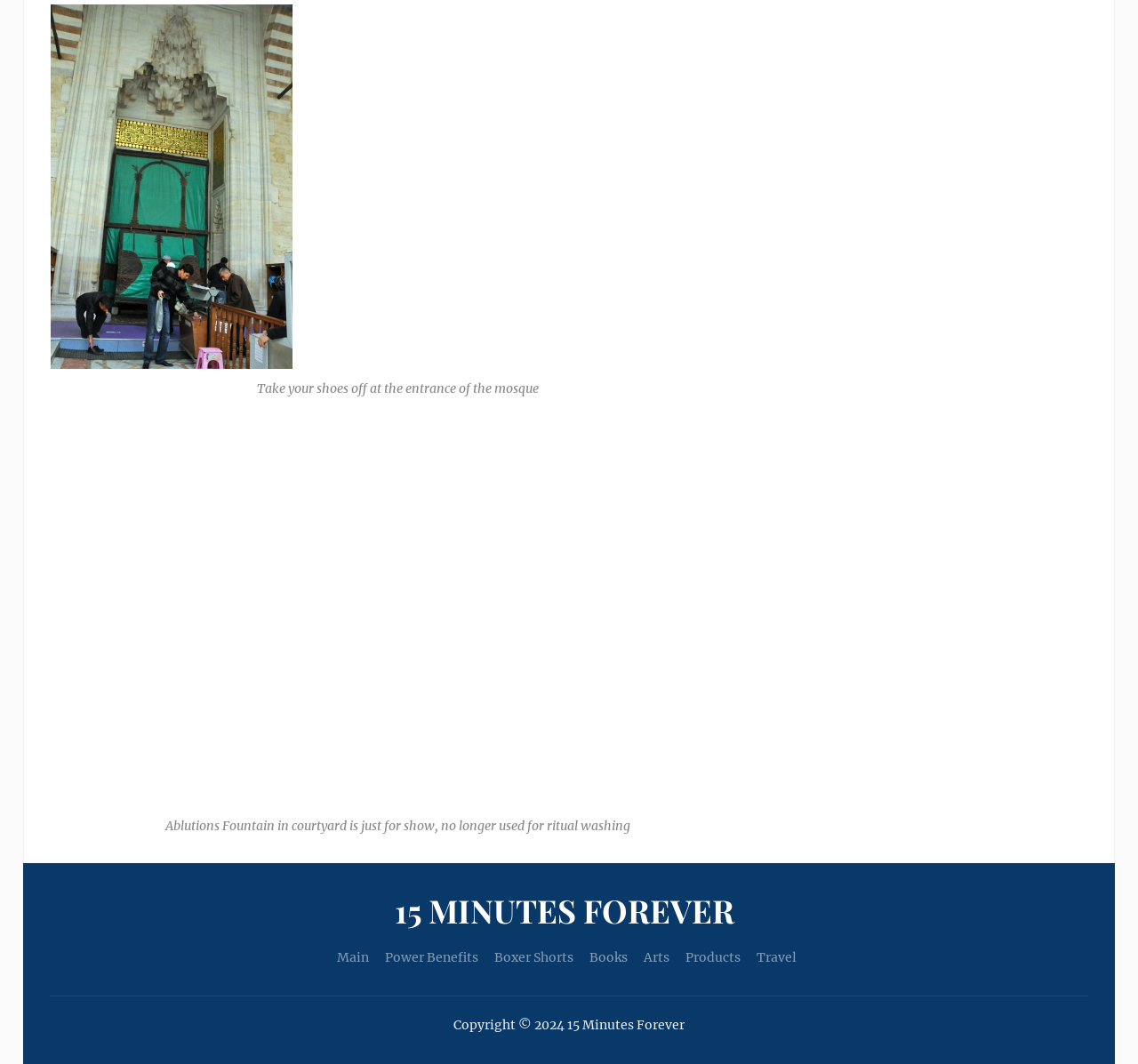Bounding box coordinates should be in the format (top-left x, top-left y, bottom-right x, bottom-right y) and all values should be floating point numbers between 0 and 1. Determine the bounding box coordinate for the UI element described as: title="Rediscovering the Bow Heritage Trail"

None